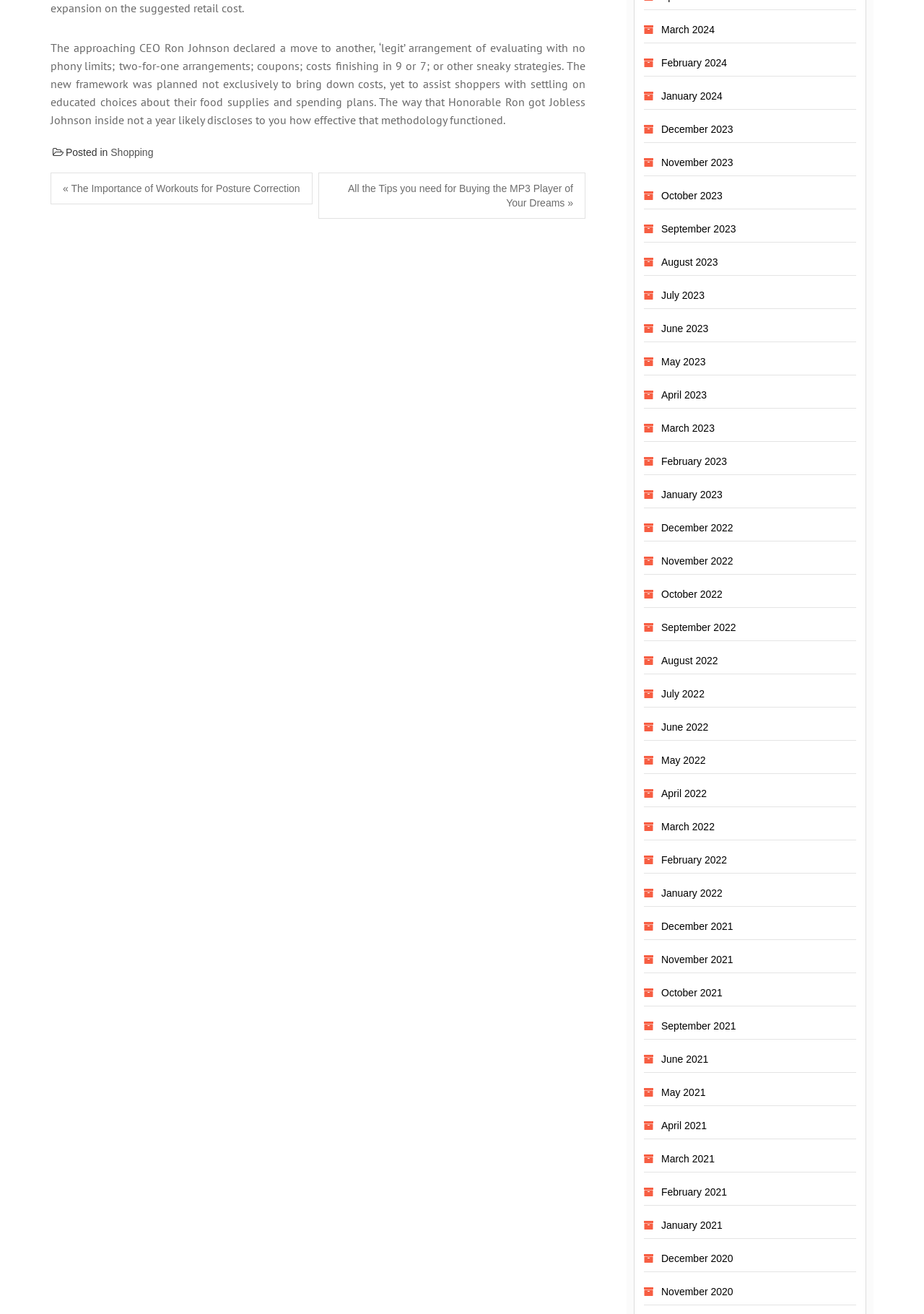Specify the bounding box coordinates of the area to click in order to execute this command: 'Click on the 'Previous post' link'. The coordinates should consist of four float numbers ranging from 0 to 1, and should be formatted as [left, top, right, bottom].

[0.055, 0.131, 0.338, 0.155]